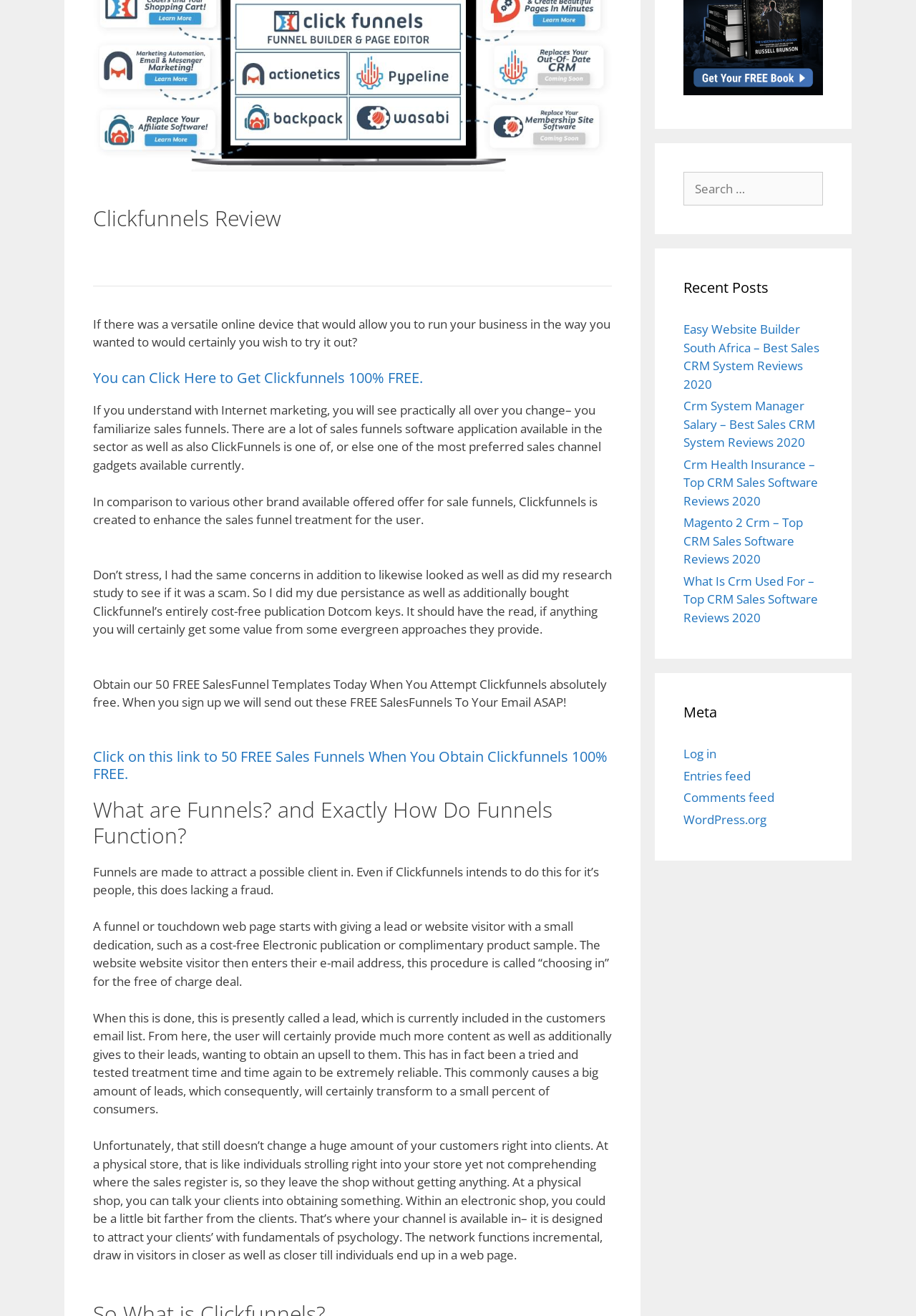Provide the bounding box coordinates for the UI element that is described as: "Comments feed".

[0.746, 0.6, 0.845, 0.612]